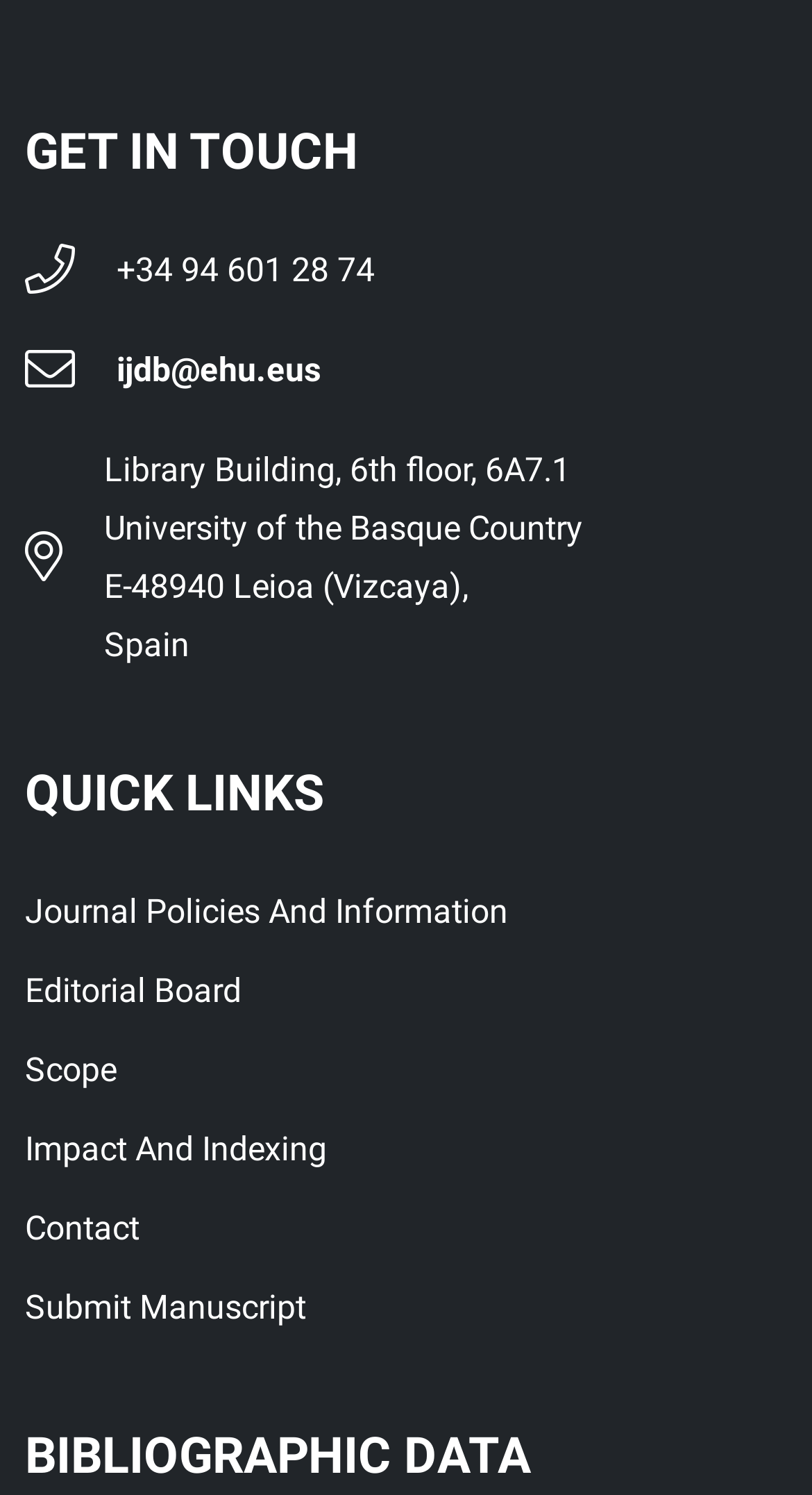Please identify the bounding box coordinates of the element I should click to complete this instruction: 'call +34 94 601 28 74'. The coordinates should be given as four float numbers between 0 and 1, like this: [left, top, right, bottom].

[0.144, 0.167, 0.462, 0.193]